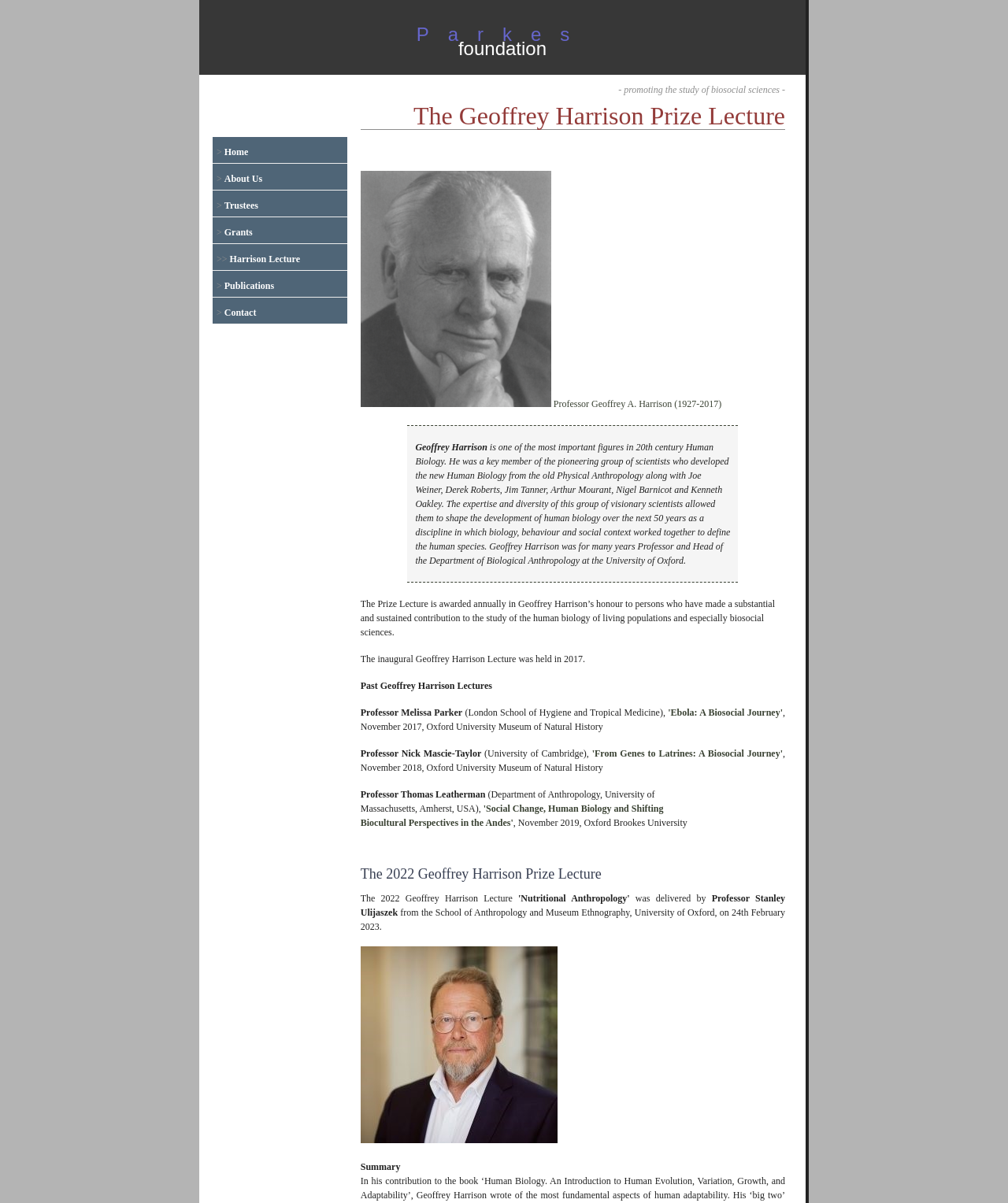Explain in detail what is displayed on the webpage.

The webpage is about the Parkes Foundation, which appears to be a organization that awards a prize lecture in honor of Geoffrey Harrison, a prominent figure in 20th century Human Biology. 

At the top of the page, there is a navigation menu with links to "Home", "About Us", "Trustees", "Grants", "Harrison Lecture", "Publications", and "Contact". 

Below the navigation menu, there is a heading that reads "The Geoffrey Harrison Prize Lecture". 

Following this heading, there is a blockquote that describes Geoffrey Harrison's contributions to the field of Human Biology. 

Below the blockquote, there is a section that explains the purpose of the Prize Lecture, which is awarded annually to individuals who have made significant contributions to the study of human biology. 

The page then lists past Geoffrey Harrison Lectures, including the inaugural lecture in 2017, and subsequent lectures in 2018 and 2019, with links to the lecture titles and details about the speakers and locations. 

Further down the page, there is a heading that reads "The 2022 Geoffrey Harrison Prize Lecture", followed by a description of the 2022 lecture, including the speaker, Professor Stanley Ulijaszek, and the date and location of the lecture. 

Finally, at the bottom of the page, there is a heading that reads "Summary", but it does not appear to have any corresponding text.